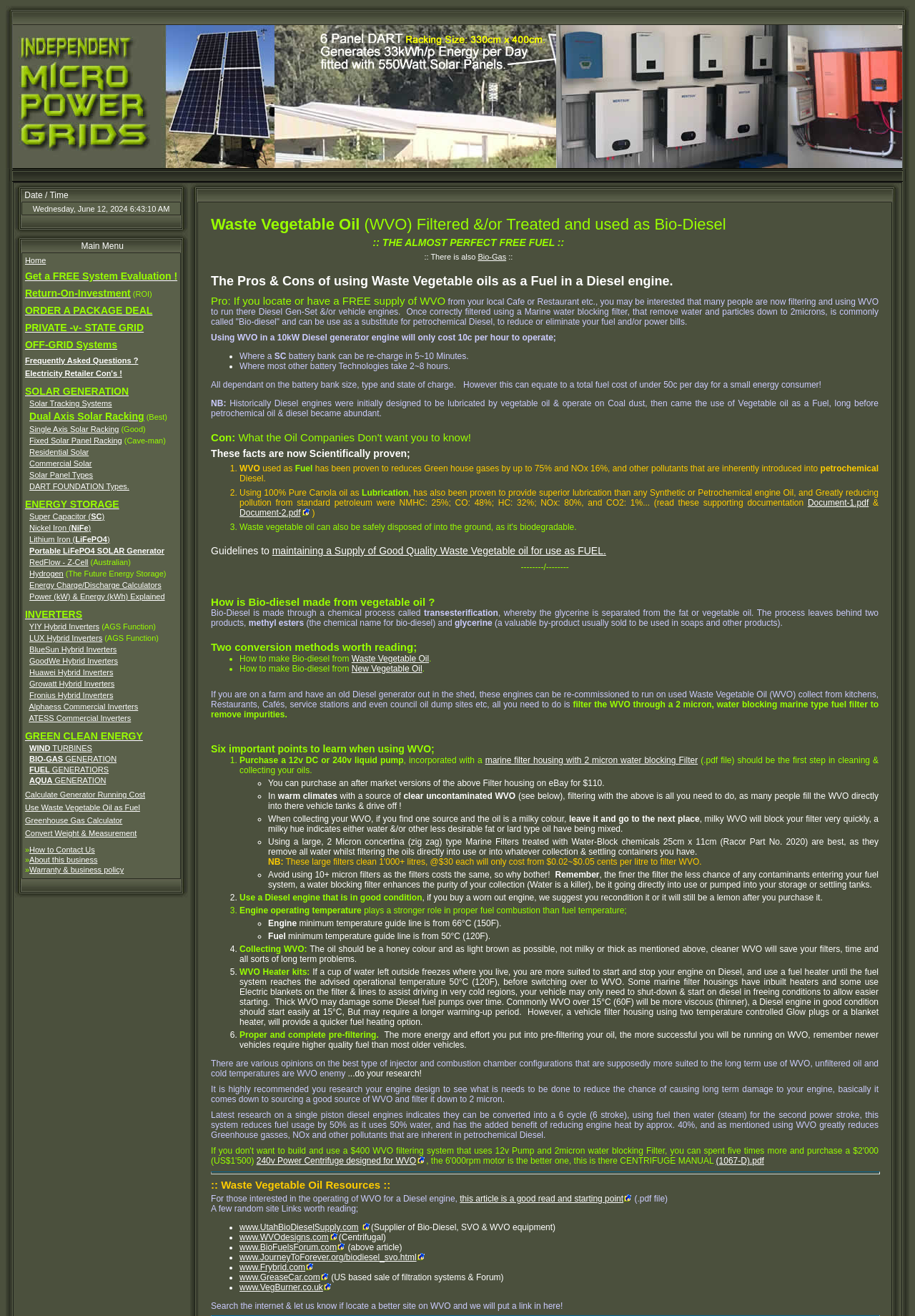What is the main menu item that comes after 'Home'?
Please use the image to provide a one-word or short phrase answer.

Get a FREE System Evaluation!